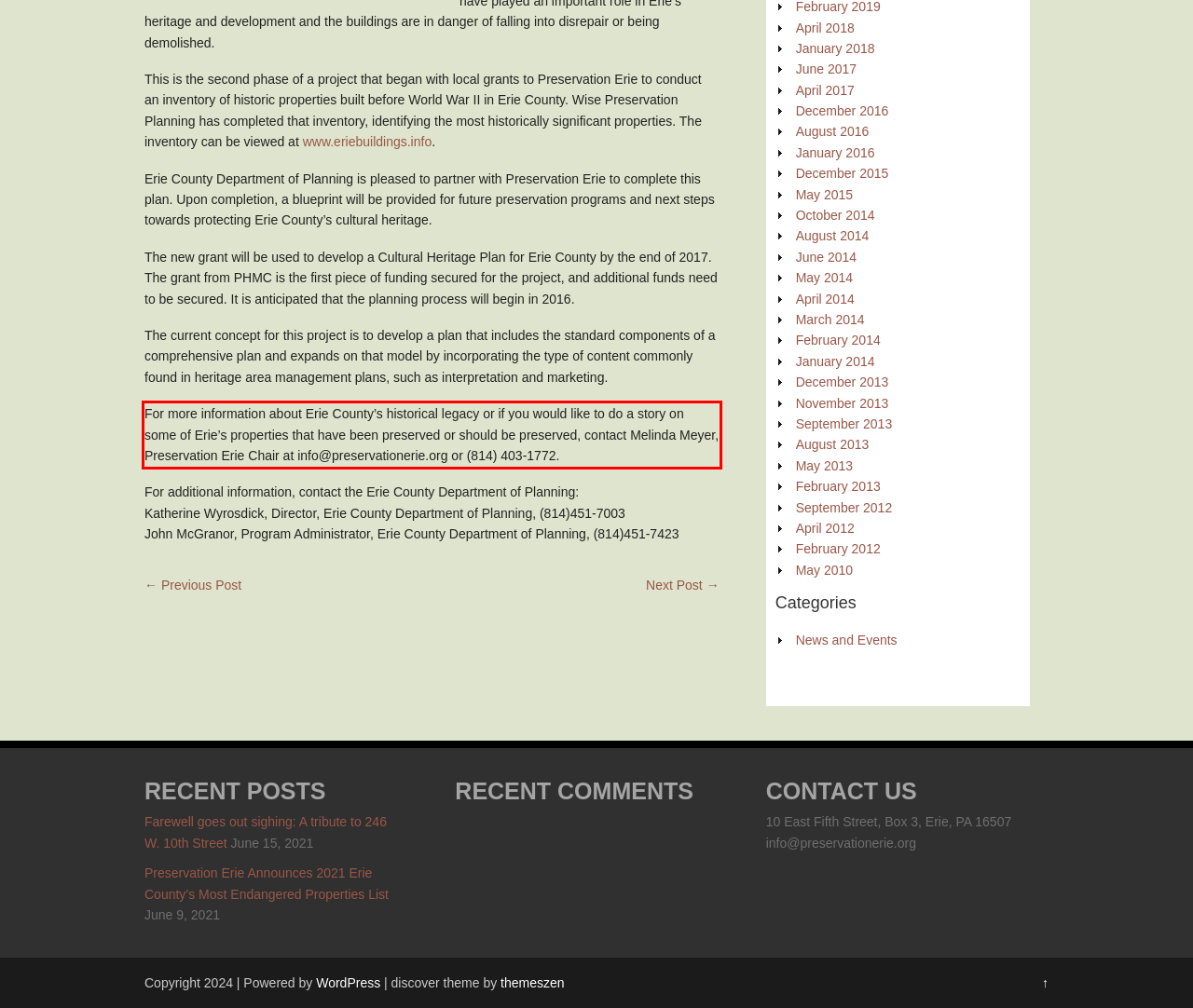Given a webpage screenshot, locate the red bounding box and extract the text content found inside it.

For more information about Erie County’s historical legacy or if you would like to do a story on some of Erie’s properties that have been preserved or should be preserved, contact Melinda Meyer, Preservation Erie Chair at info@preservationerie.org or (814) 403-1772.